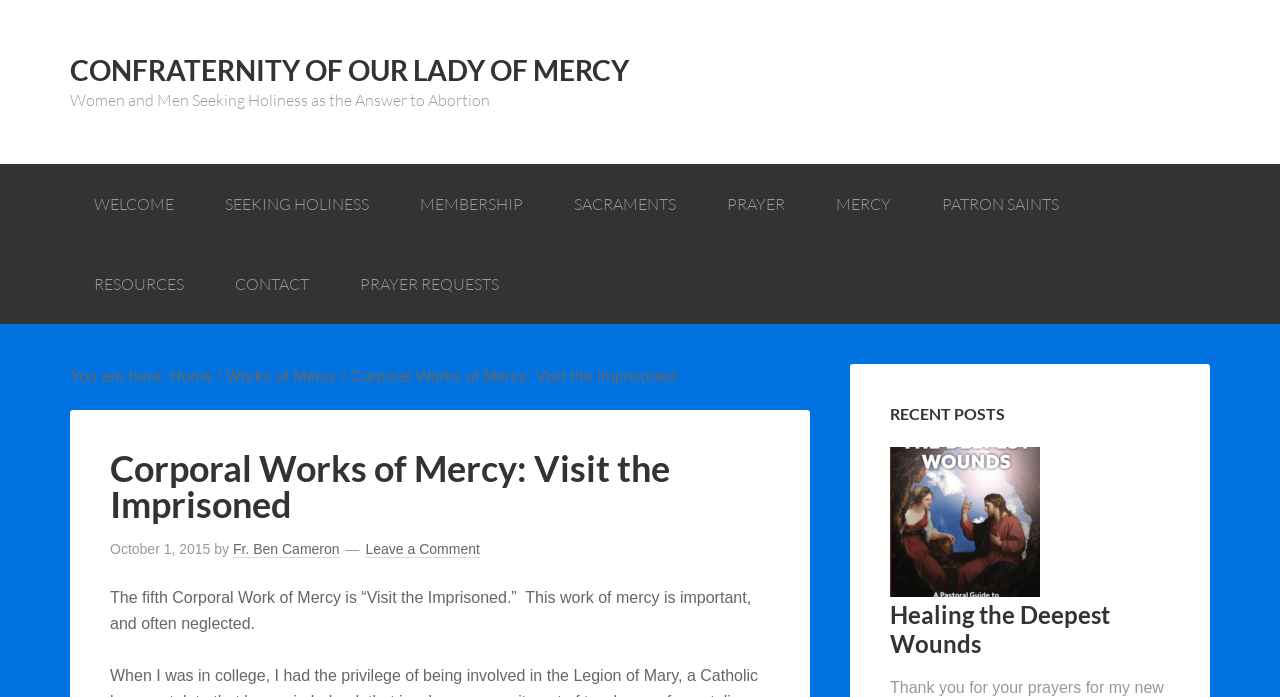Pinpoint the bounding box coordinates of the element you need to click to execute the following instruction: "Read 'Shahrukh Khan’s blockbuster song for which singer-composer fought? Kumar Sanu accused'". The bounding box should be represented by four float numbers between 0 and 1, in the format [left, top, right, bottom].

None